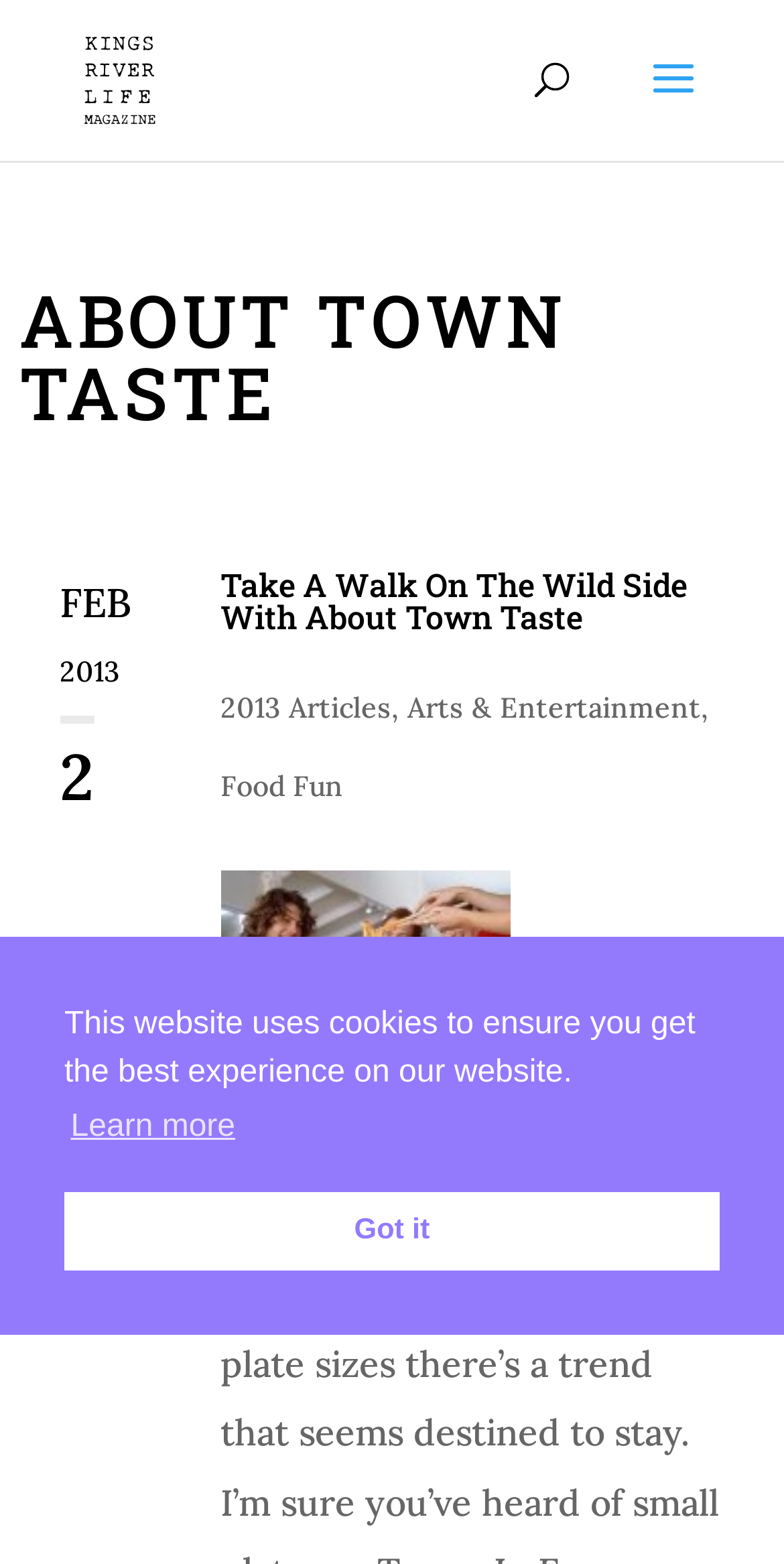Identify the first-level heading on the webpage and generate its text content.

ABOUT TOWN TASTE